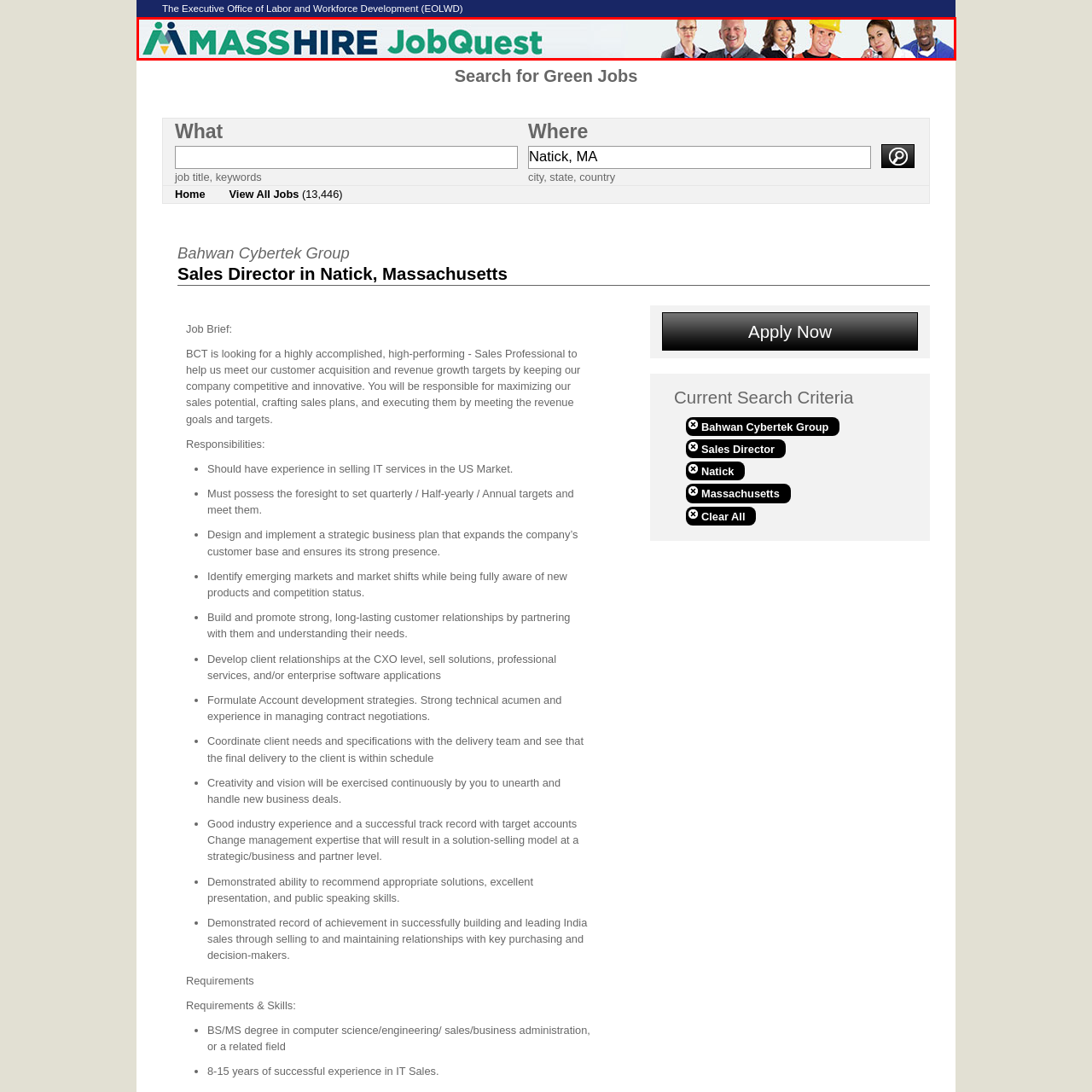What do the illustrations of diverse individuals represent?
Please examine the image highlighted within the red bounding box and respond to the question using a single word or phrase based on the image.

various professions